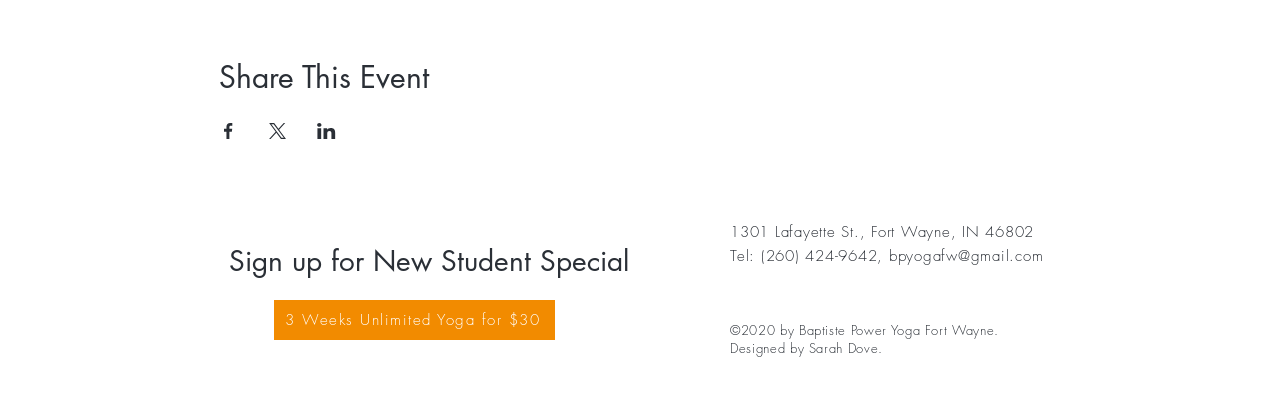What is the contact email of Baptiste Power Yoga Fort Wayne?
Using the image, provide a detailed and thorough answer to the question.

The webpage has a link element with the email address 'bpyogafw@gmail.com', which is likely the contact email of Baptiste Power Yoga Fort Wayne.